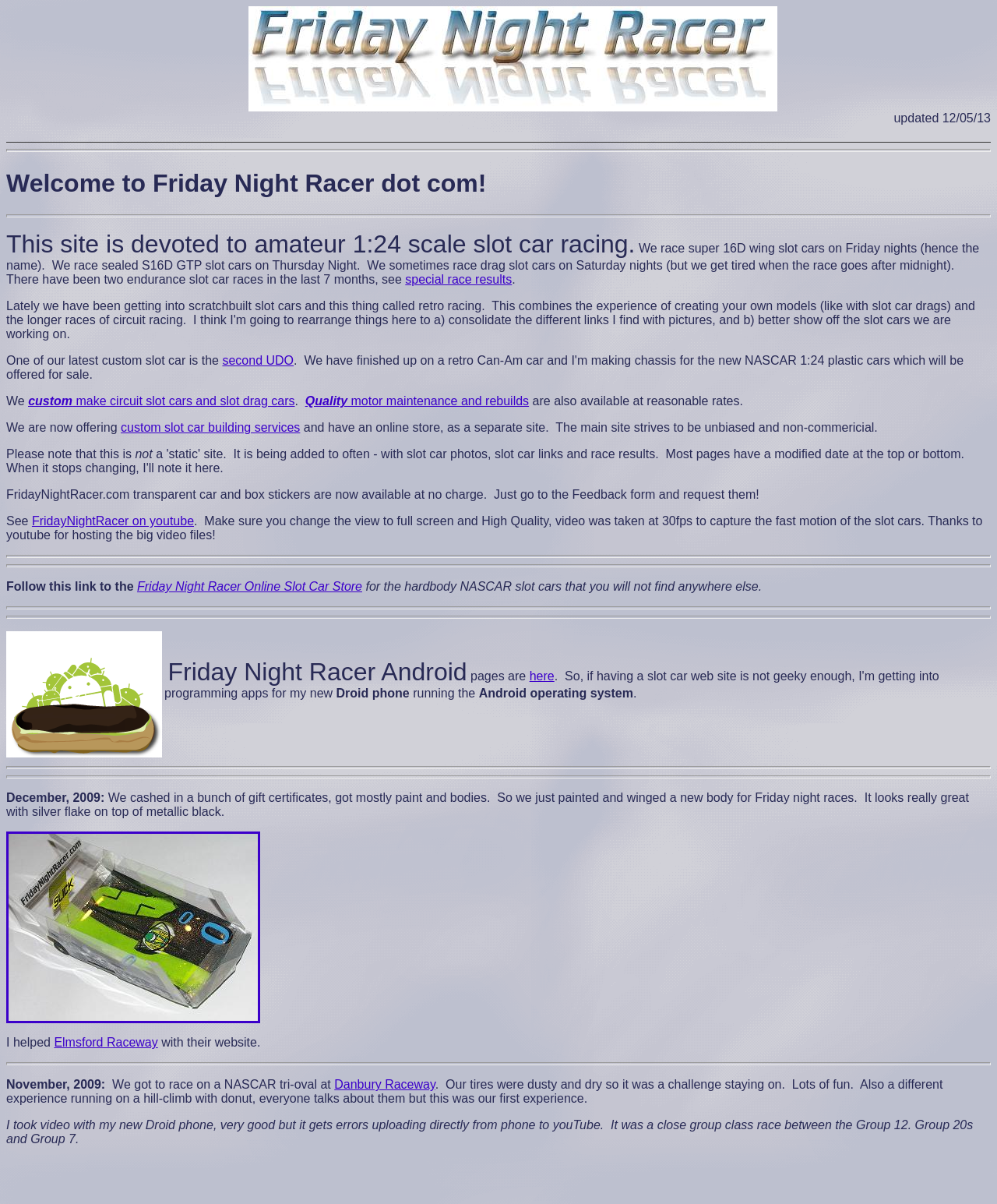What is the purpose of the website?
Please give a detailed and elaborate answer to the question based on the image.

The website's purpose is mentioned in the static text element, which states that the site is 'devoted to amateur 1:24 scale slot car racing', indicating that the website is focused on amateur slot car racing.